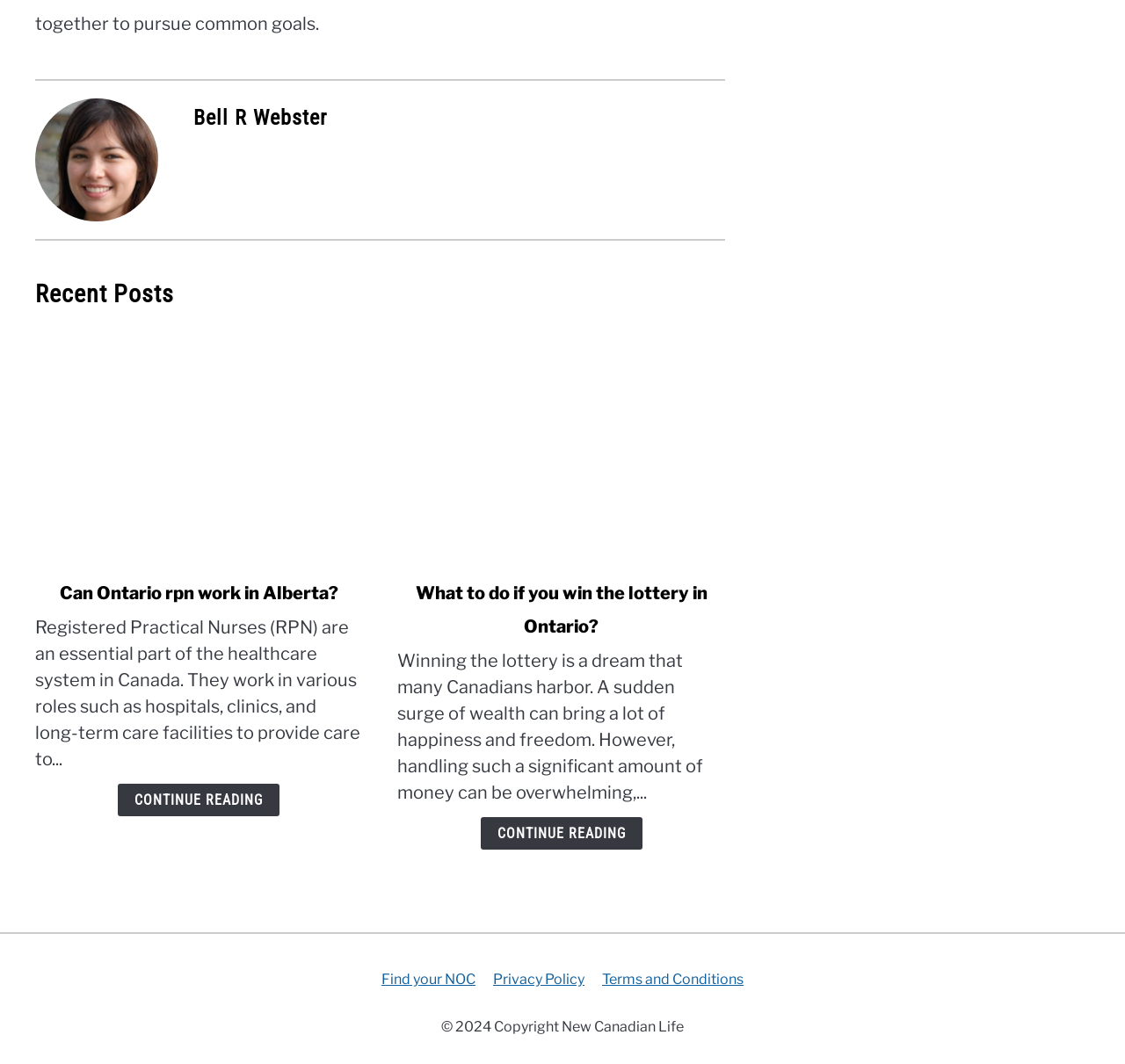What is the name of the author mentioned?
Analyze the image and deliver a detailed answer to the question.

The author's name is mentioned in the header section of the webpage, specifically in the link element with the text 'Bell R Webster'.